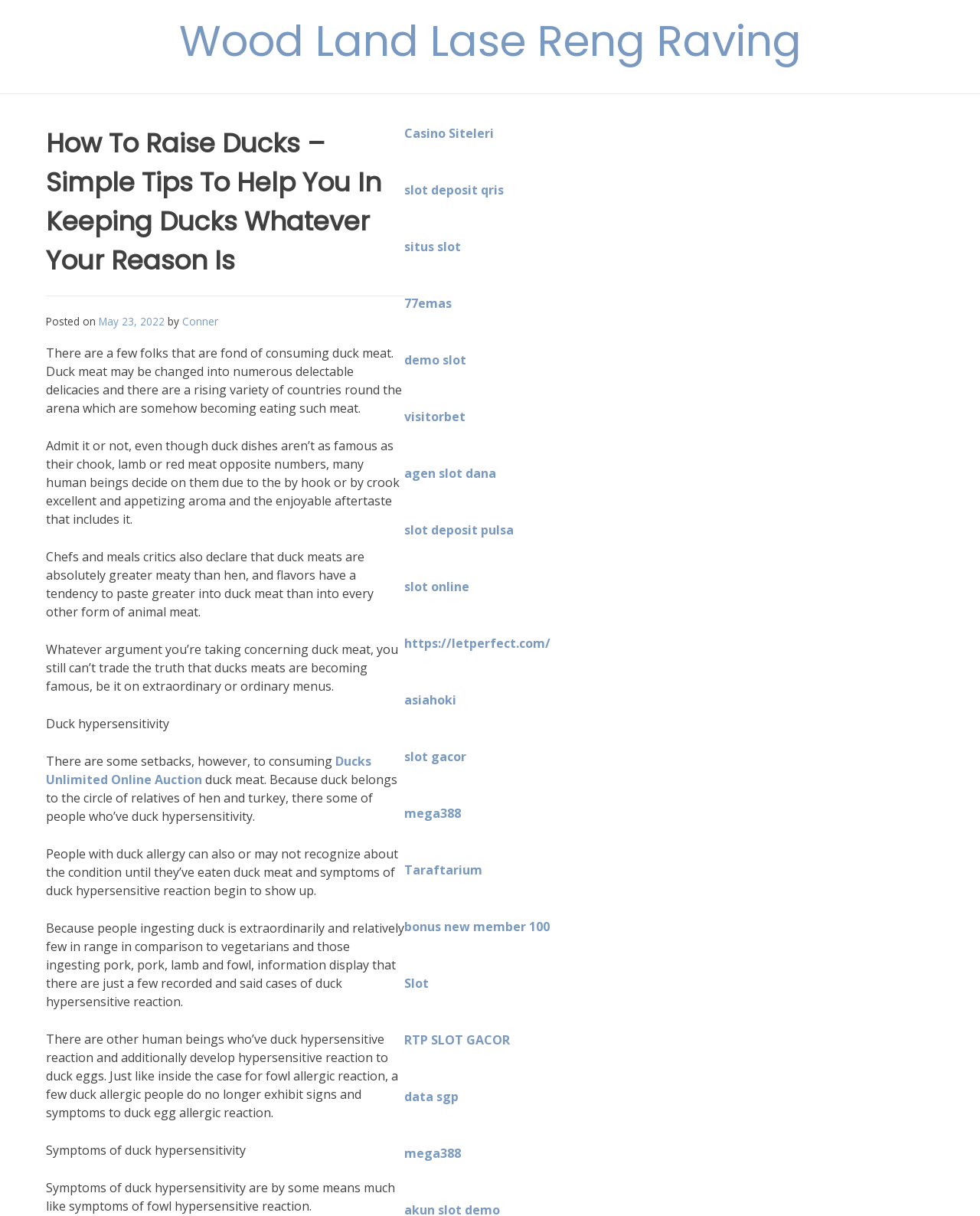Given the element description May 23, 2022, predict the bounding box coordinates for the UI element in the webpage screenshot. The format should be (top-left x, top-left y, bottom-right x, bottom-right y), and the values should be between 0 and 1.

[0.101, 0.224, 0.168, 0.236]